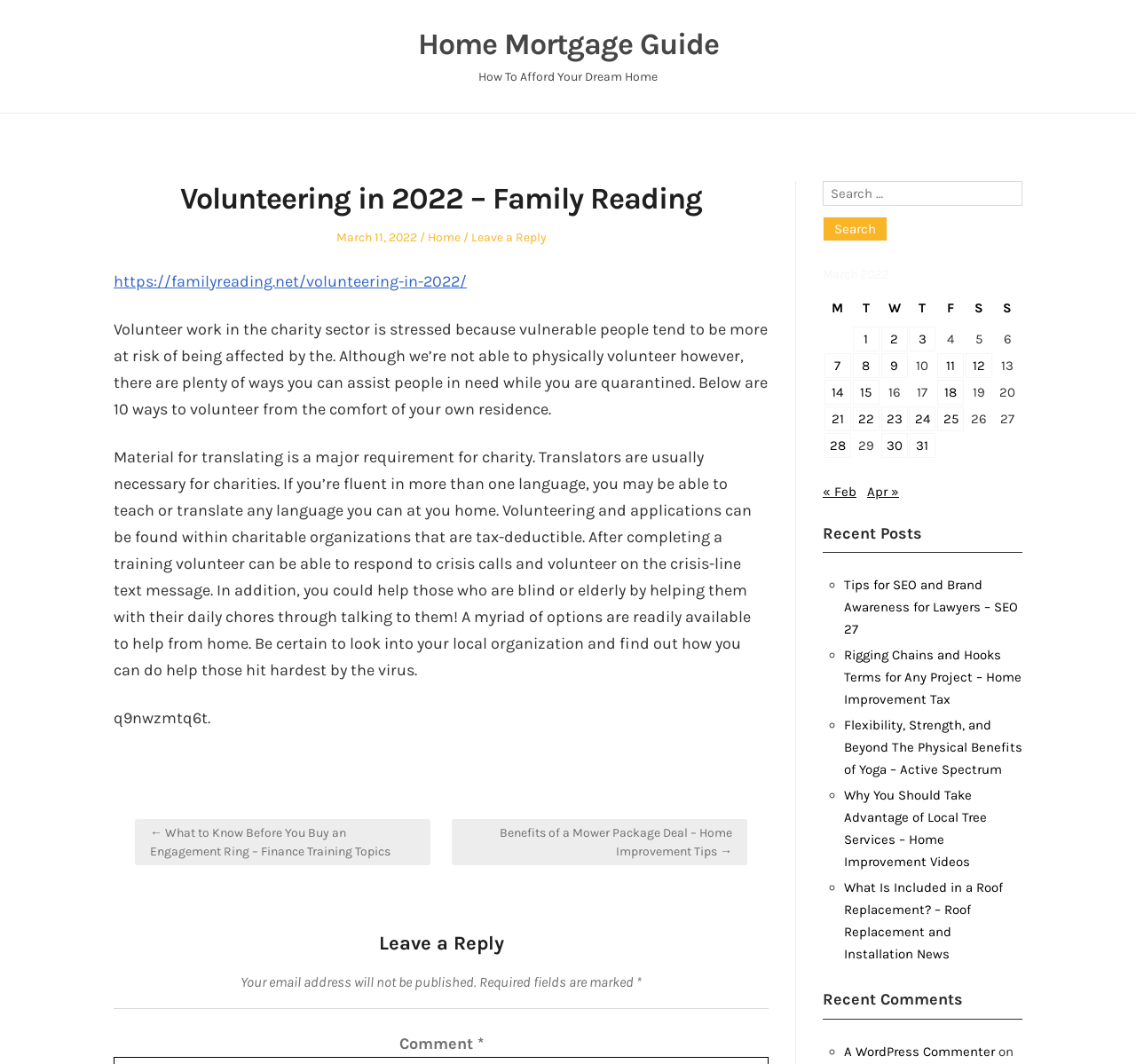What is the purpose of translating materials for charity?
Please answer the question as detailed as possible based on the image.

According to the article, translating materials is a major requirement for charity, and it can help those who are blind or elderly by assisting them with their daily chores through talking to them.